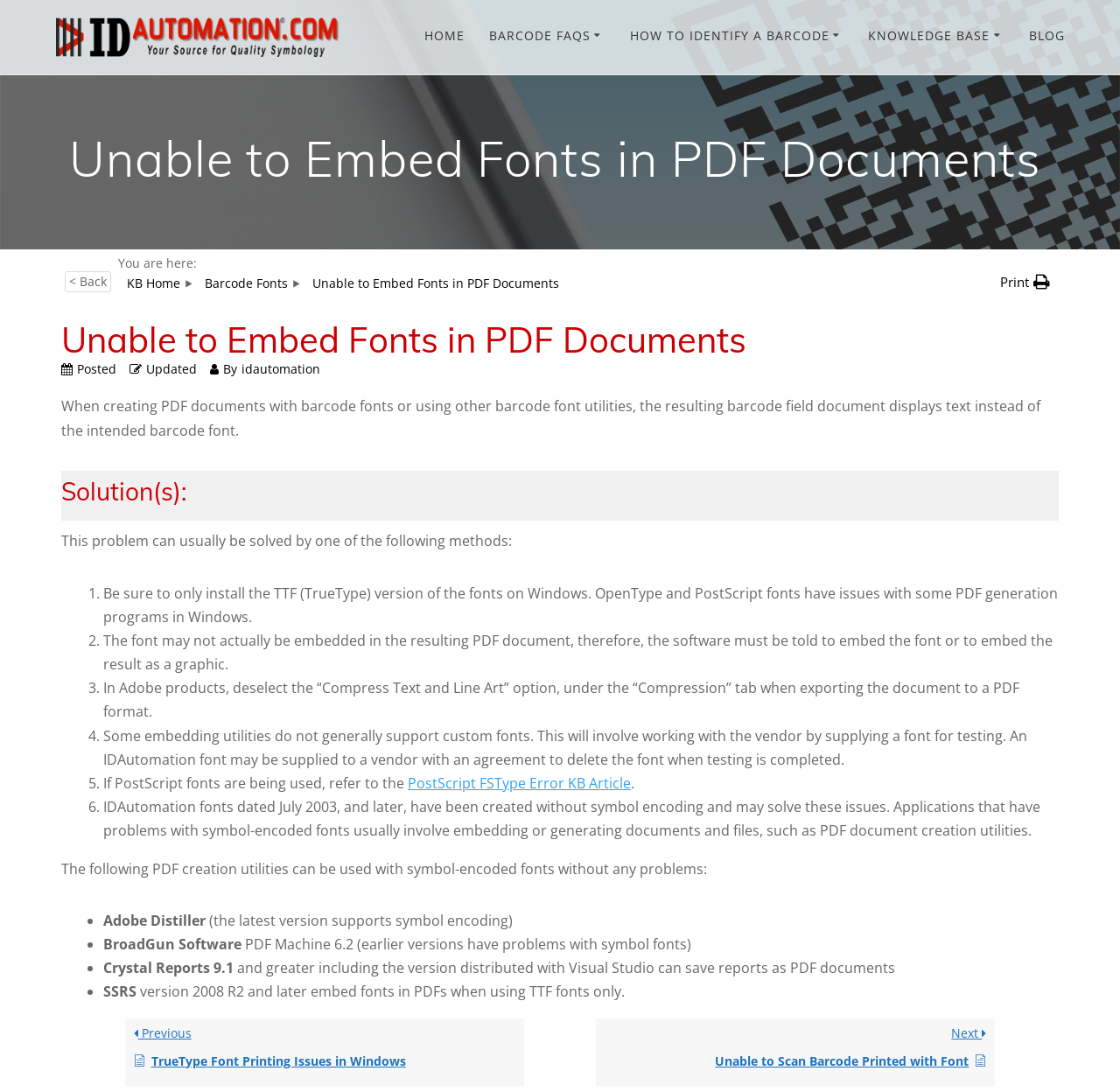Show me the bounding box coordinates of the clickable region to achieve the task as per the instruction: "Click on HOME".

[0.379, 0.024, 0.415, 0.044]